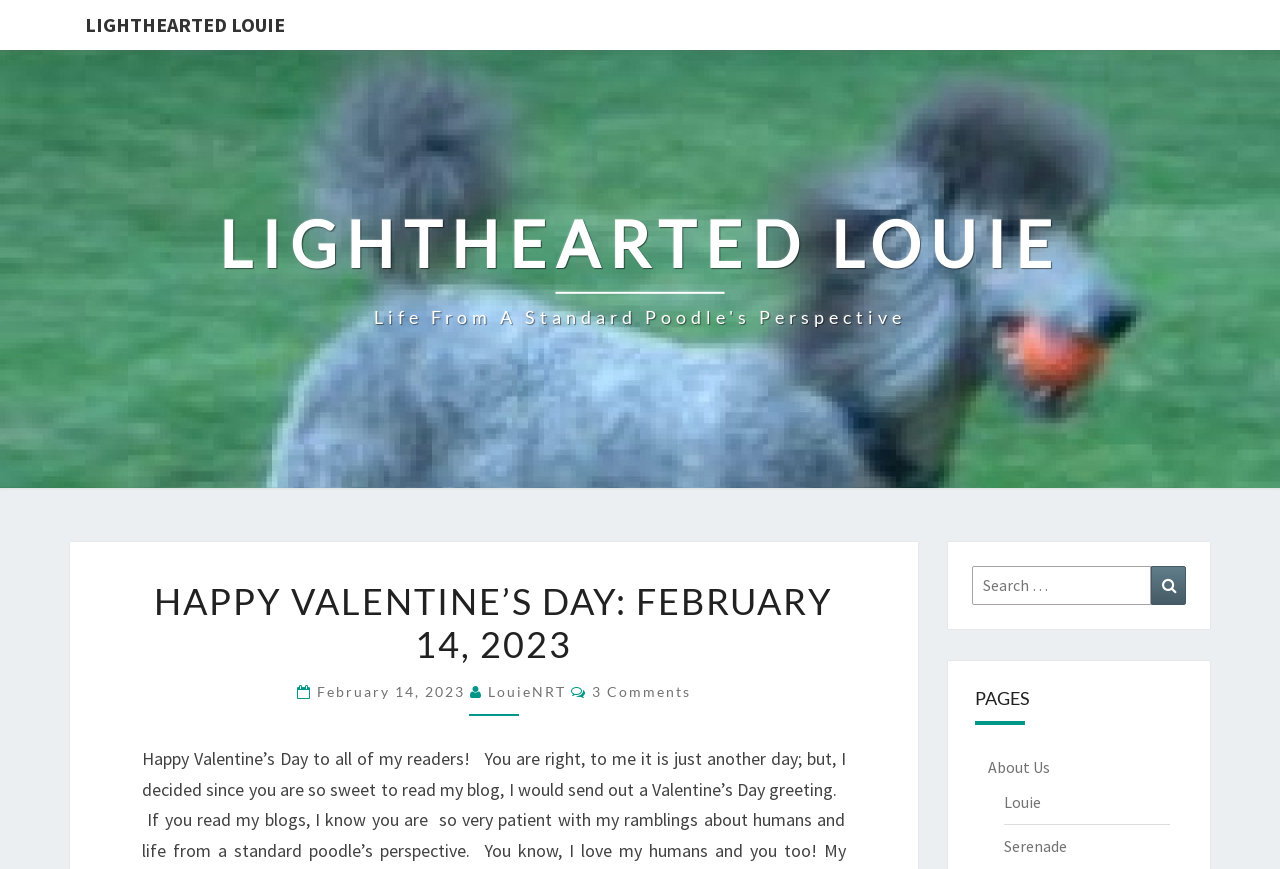Identify the bounding box of the HTML element described here: "Lighthearted Louie". Provide the coordinates as four float numbers between 0 and 1: [left, top, right, bottom].

[0.055, 0.0, 0.234, 0.058]